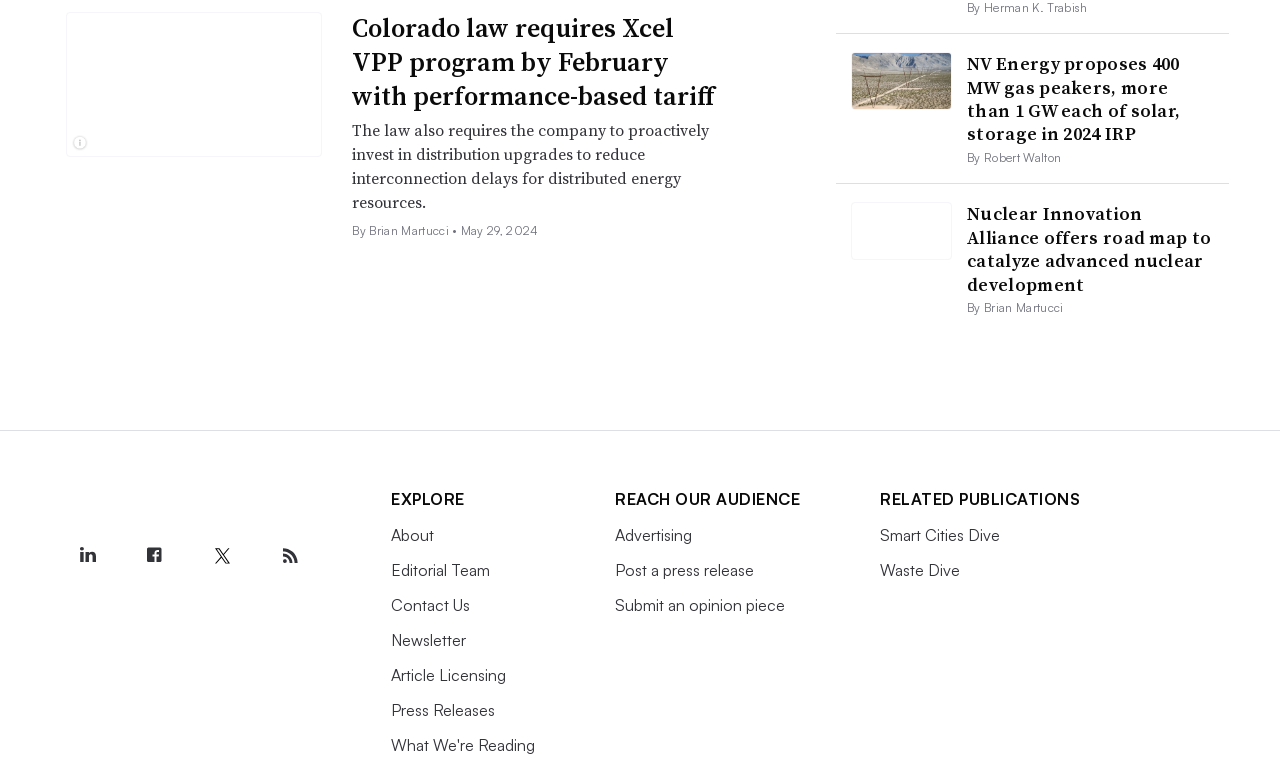Who wrote the article about Xcel VPP program?
Using the information from the image, provide a comprehensive answer to the question.

I found a link with the text 'Colorado law requires Xcel VPP program by February with performance-based tariff' and a static text 'By Brian Martucci •' nearby, so I inferred that Brian Martucci is the author of the article.